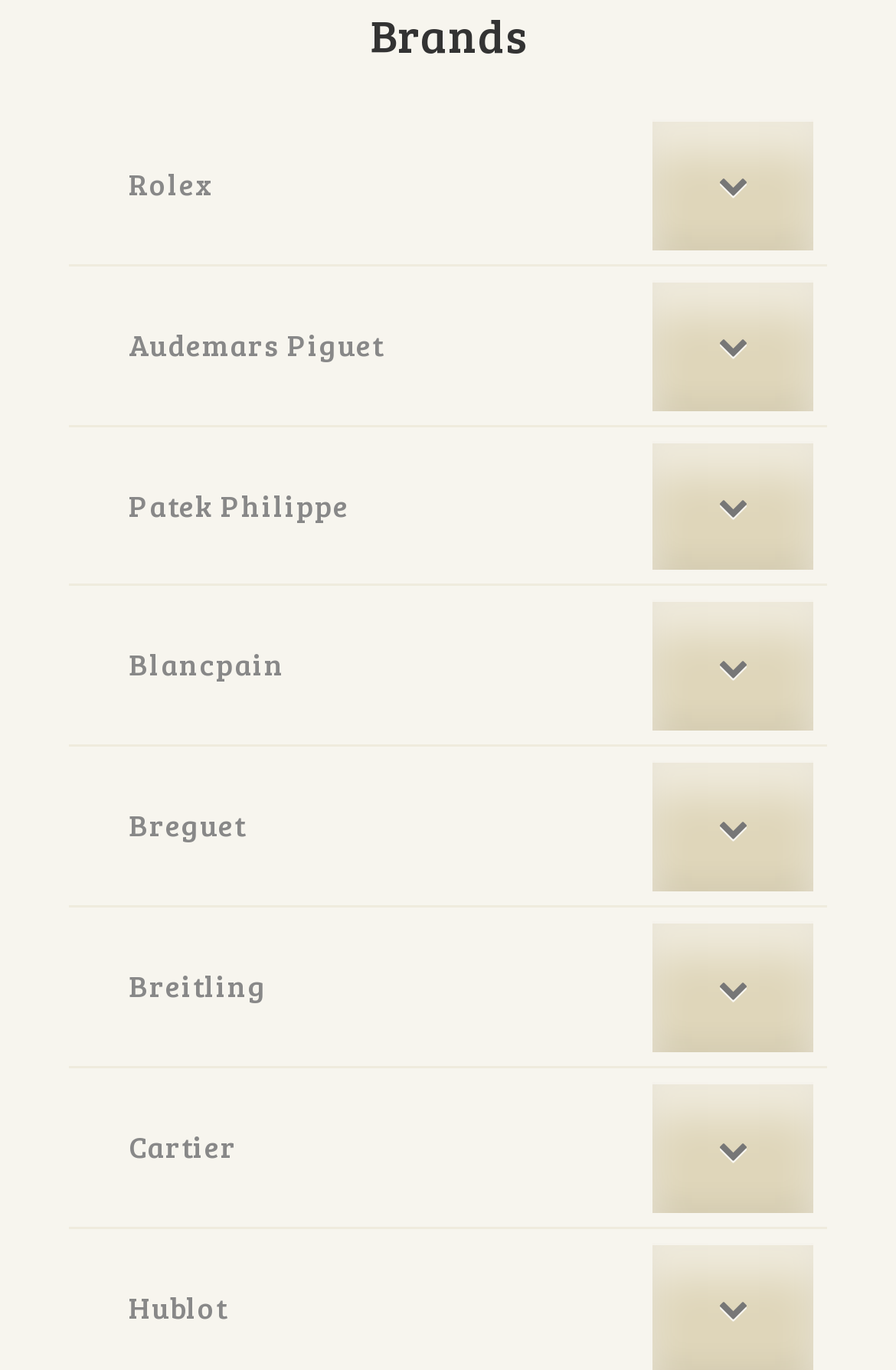Identify the bounding box coordinates of the clickable section necessary to follow the following instruction: "Go to Audemars Piguet page". The coordinates should be presented as four float numbers from 0 to 1, i.e., [left, top, right, bottom].

[0.092, 0.204, 0.908, 0.299]